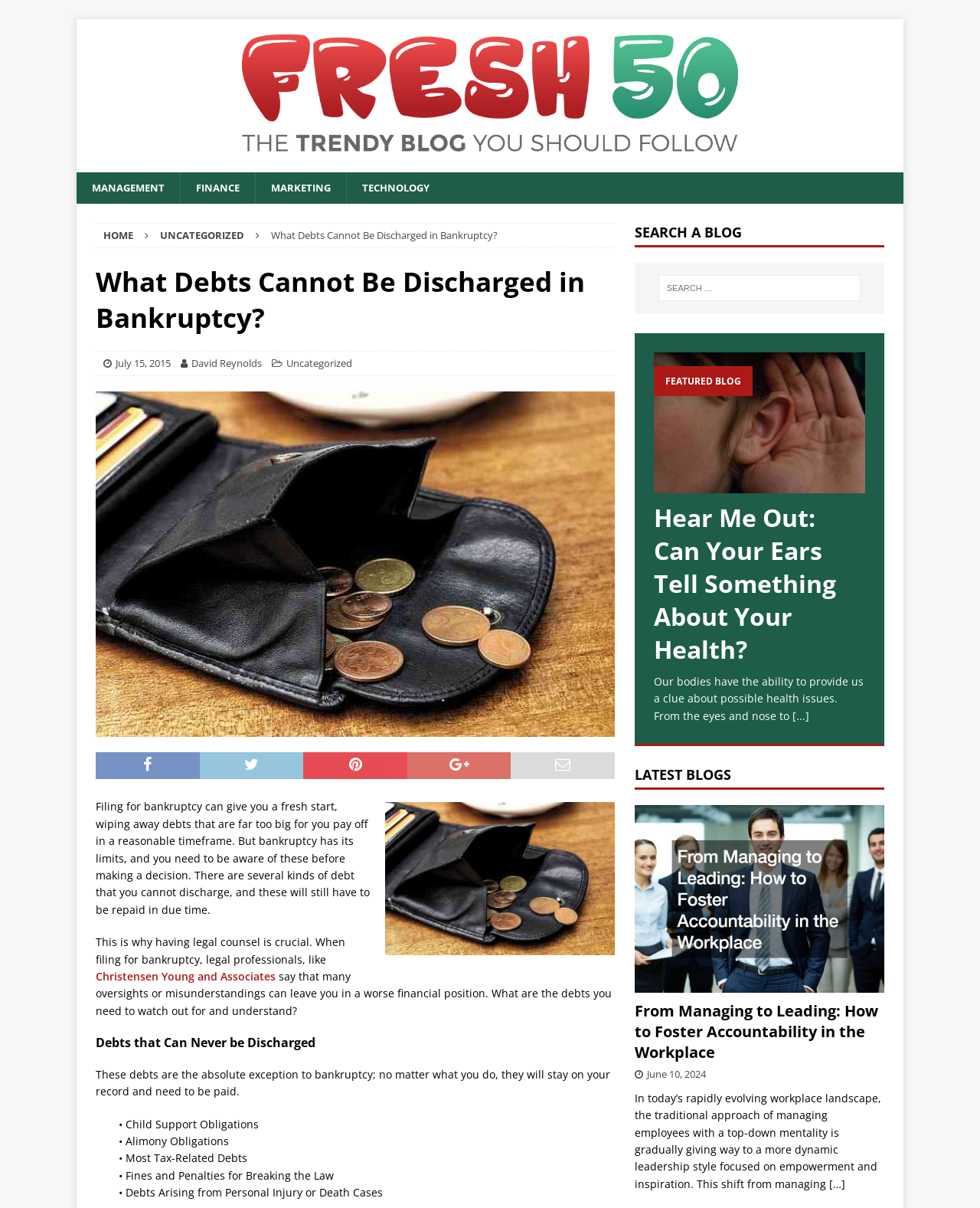Find and indicate the bounding box coordinates of the region you should select to follow the given instruction: "View the 'From Managing to Leading: How to Foster Accountability in the Workplace' blog".

[0.647, 0.828, 0.902, 0.88]